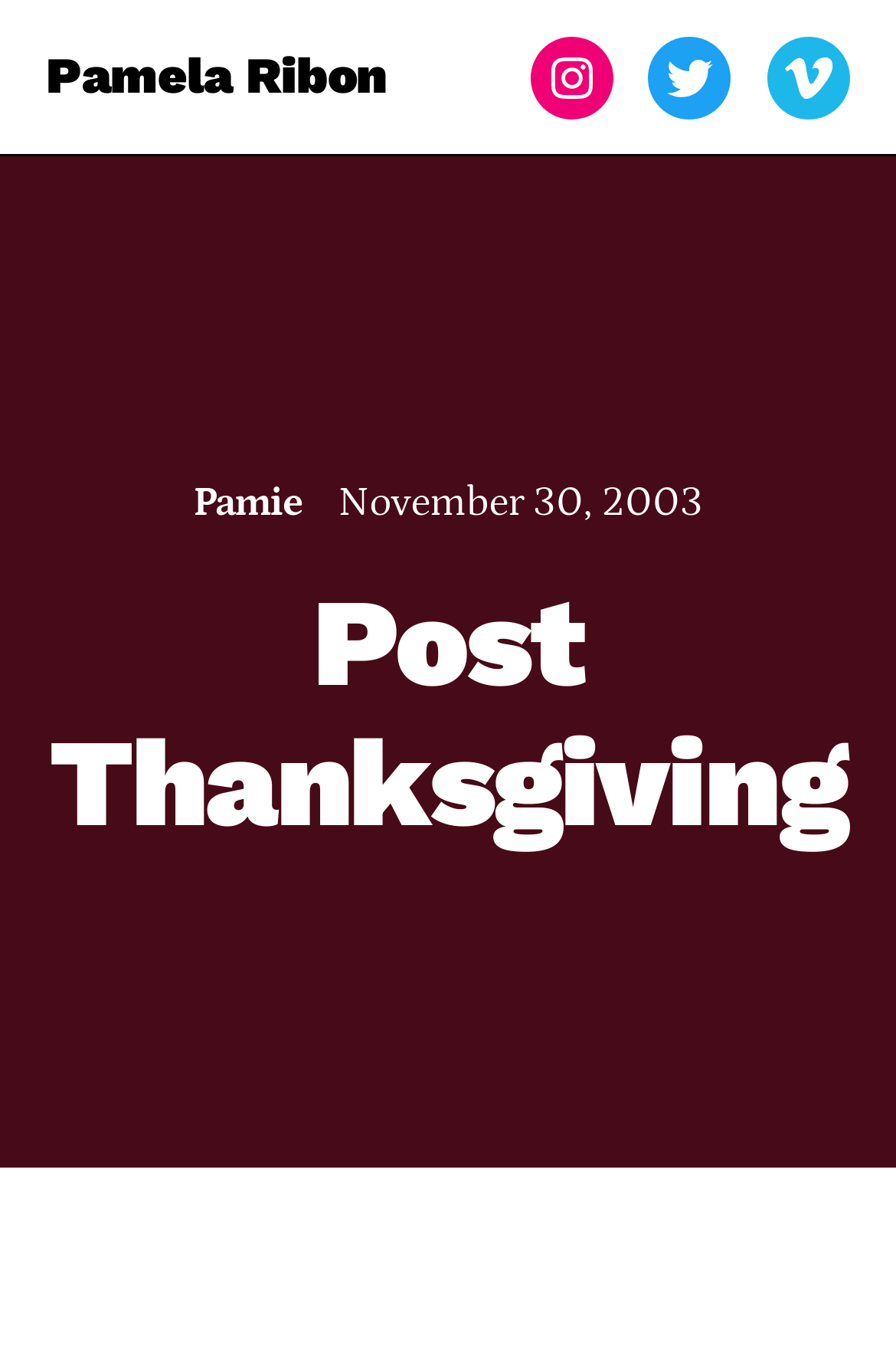What is the date of the post?
Please provide a single word or phrase in response based on the screenshot.

November 30, 2003